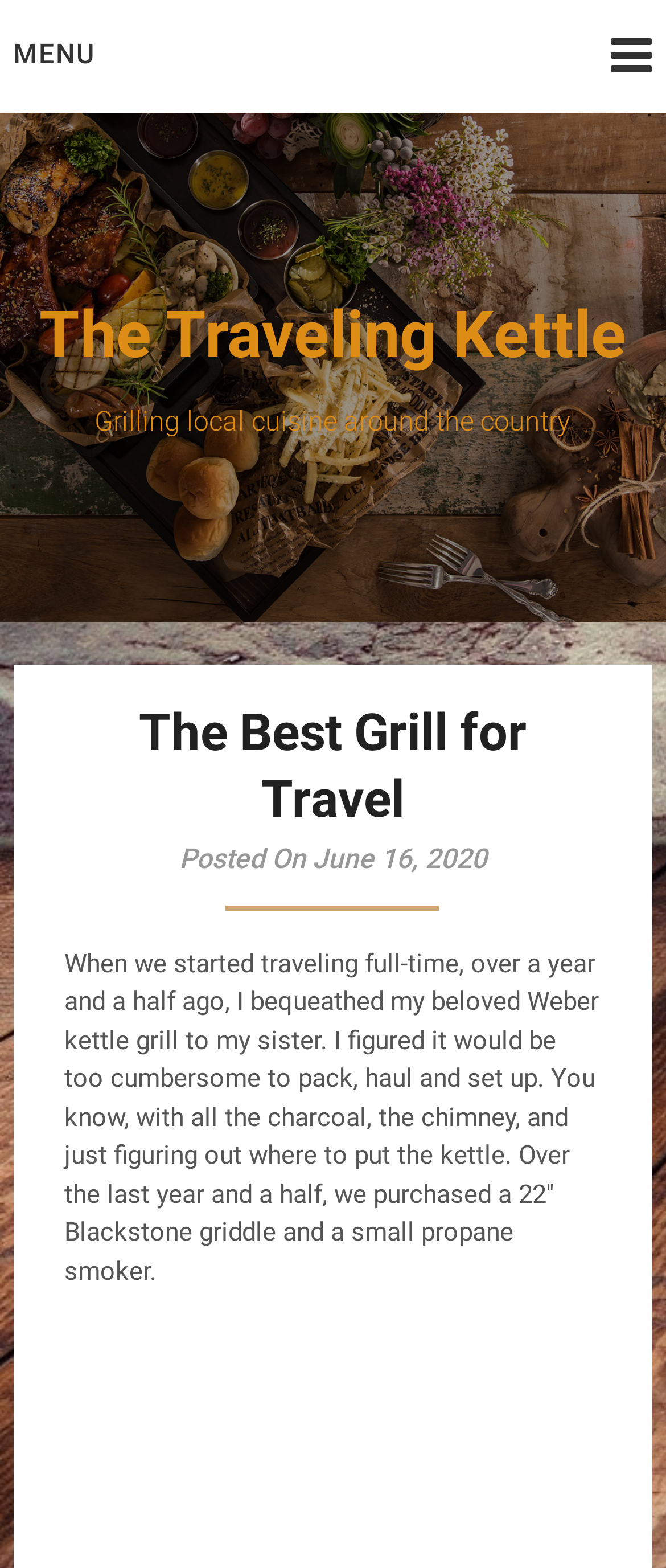Create a detailed narrative of the webpage’s visual and textual elements.

The webpage is about "The Best Grill for Travel" and is titled "The Traveling Kettle". At the top of the page, there is a menu link labeled "MENU" with an icon. Below the menu link, the title "The Traveling Kettle" is prominently displayed, followed by a subtitle "Grilling local cuisine around the country". 

Further down, there is a main heading "The Best Grill for Travel" which is centered on the page. Below the heading, there is a posting date "Posted On June 16, 2020". 

The main content of the page is a block of text that discusses the author's experience with traveling and grilling. The text is positioned below the posting date and occupies a significant portion of the page. It talks about how the author had to give up their Weber kettle grill when they started traveling full-time and how they later purchased a 22″ Blackstone griddle and a small propane smoker.